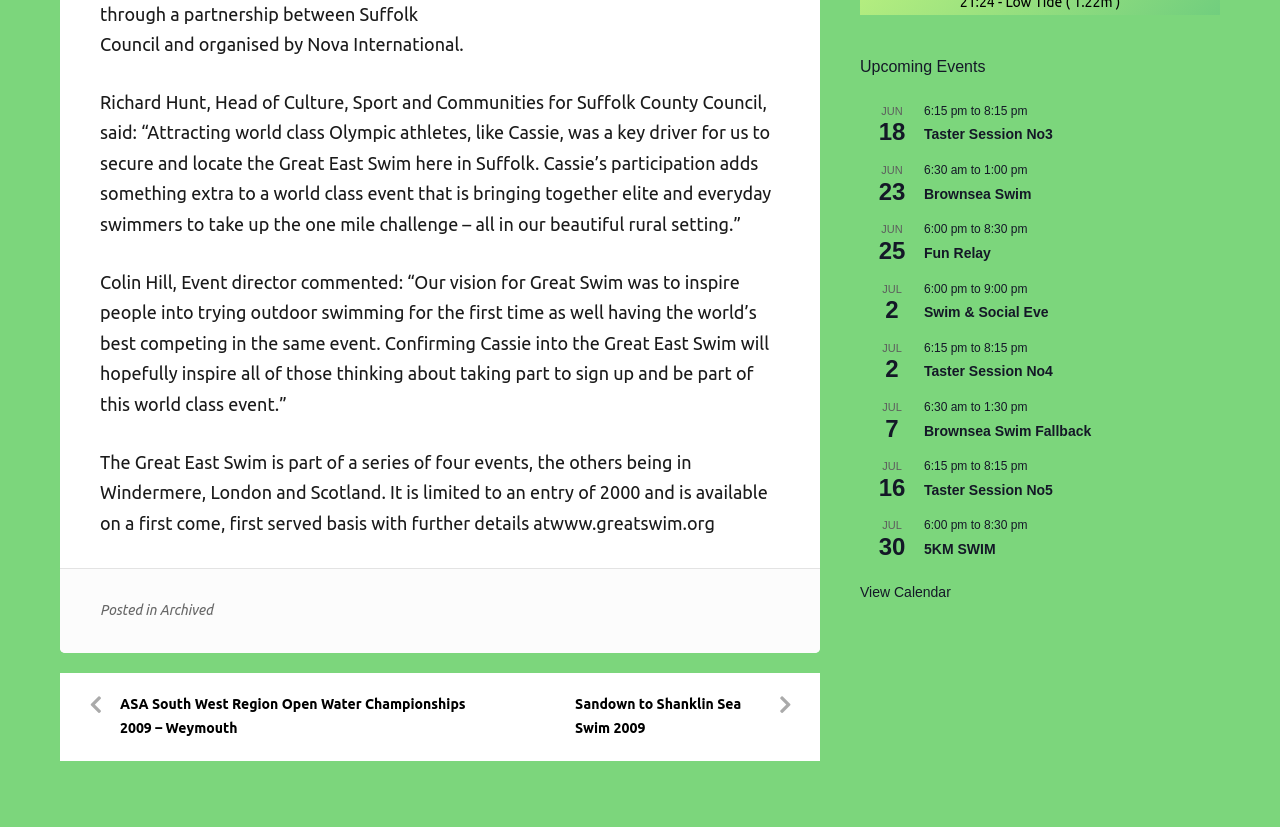Please identify the bounding box coordinates of the clickable element to fulfill the following instruction: "Click on the 'Taster Session No4' link". The coordinates should be four float numbers between 0 and 1, i.e., [left, top, right, bottom].

[0.722, 0.439, 0.823, 0.46]